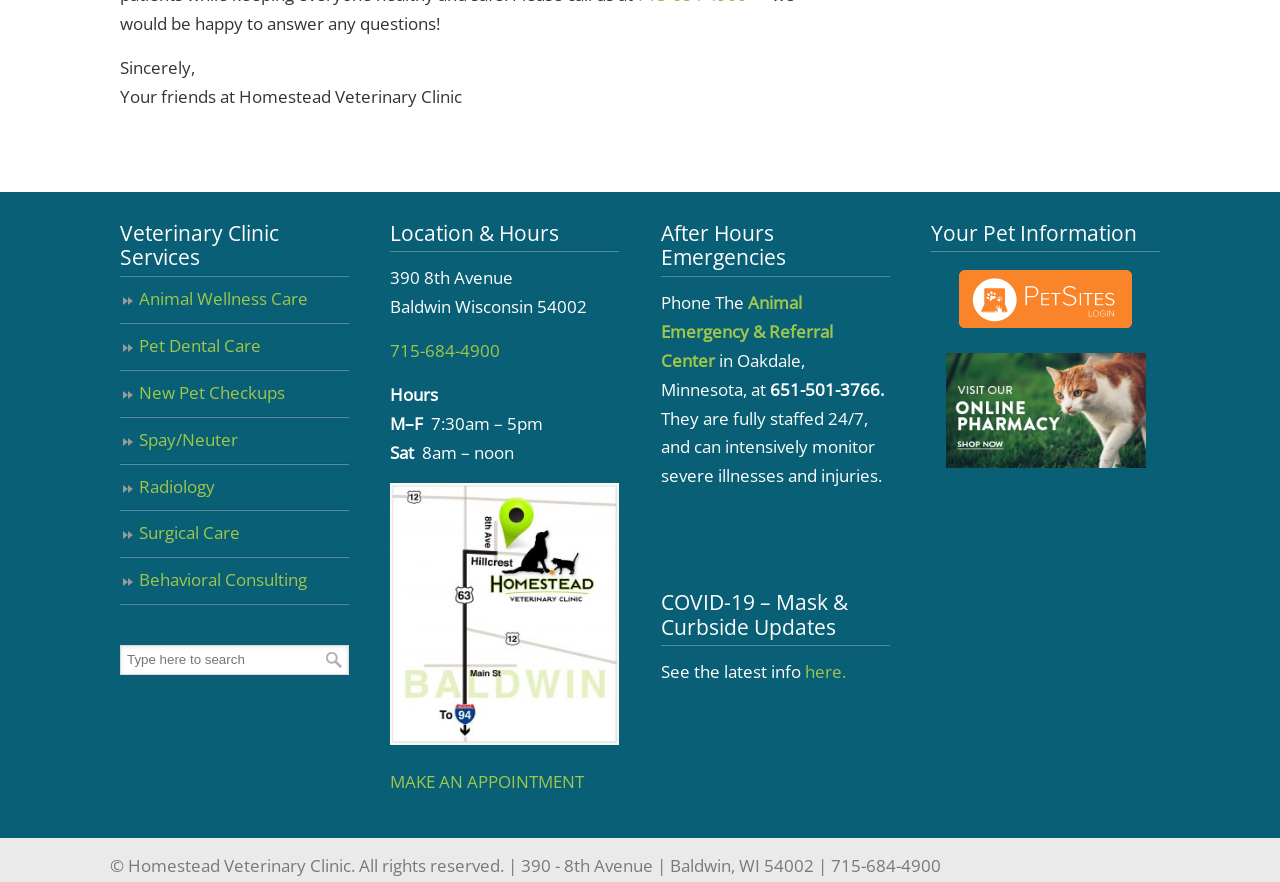Using the given description, provide the bounding box coordinates formatted as (top-left x, top-left y, bottom-right x, bottom-right y), with all values being floating point numbers between 0 and 1. Description: Stores & Services

None